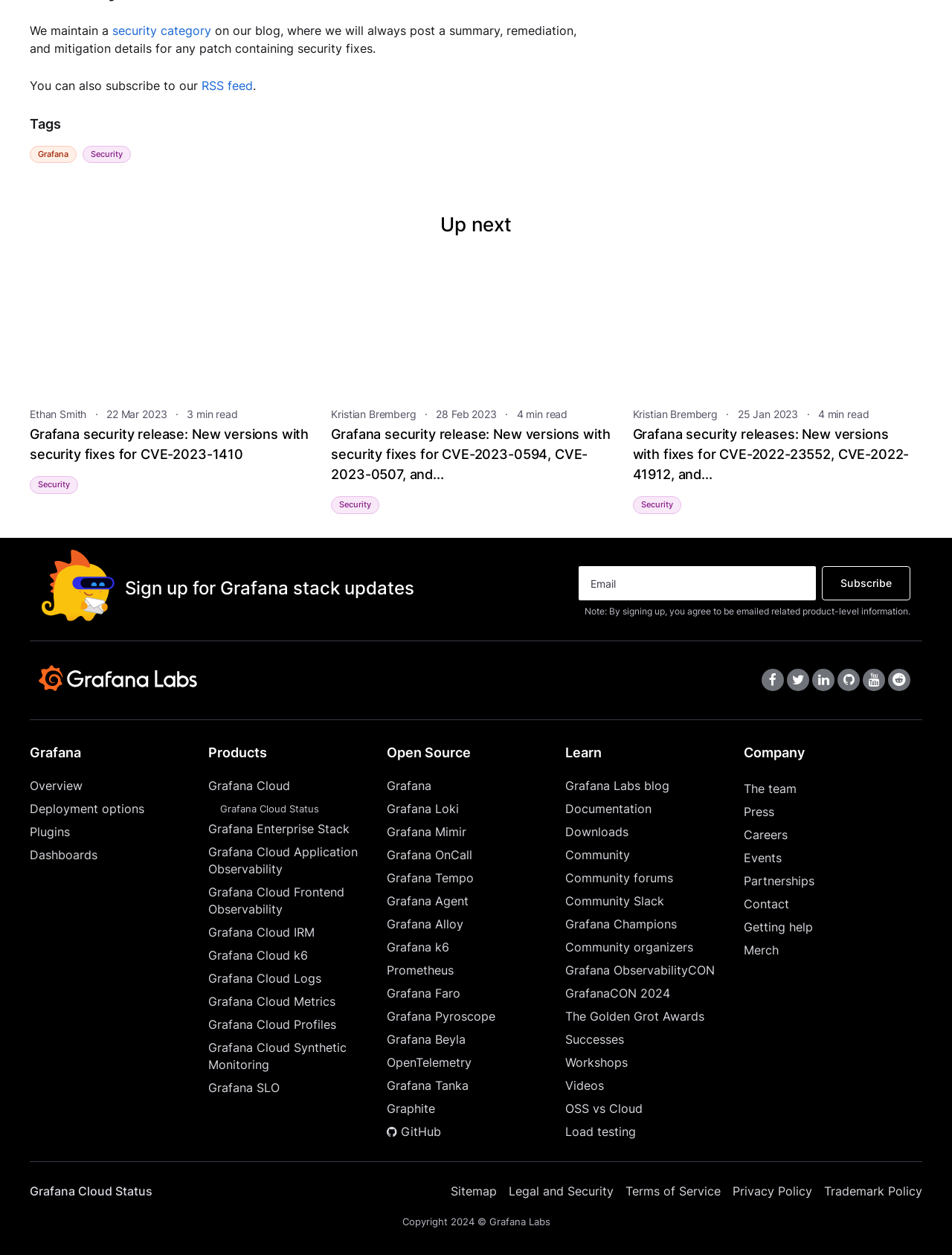Find the UI element described as: "Grafana Cloud Profiles" and predict its bounding box coordinates. Ensure the coordinates are four float numbers between 0 and 1, [left, top, right, bottom].

[0.219, 0.81, 0.406, 0.823]